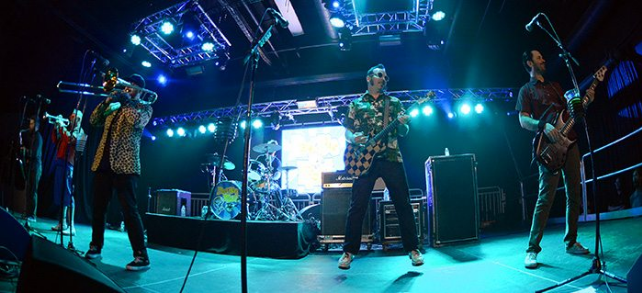Describe all the important aspects and details of the image.

The image captures a vibrant scene from a concert featuring Reel Big Fish, the iconic ska-punk band known for their energetic performances. Set against a backdrop of bright blue and green stage lights, the band members are fully engaged in their music, creating an electrifying atmosphere. 

Prominent in the foreground are two musicians: one playing a trombone while wearing a stylish leopard-print jacket, and the other rocking a colorful patterned shirt and playing an electric guitar. The performance takes place at the Cargo Concert Hall in Reno on Valentine's Day, February 14, during which the band entertained the audience by performing their 1997 album "Turn The Radio Off" in its entirety. 

Behind the band, a drummer is visible, contributing to the lively sound that defines their ska-punk style, while various musical equipment is strategically placed on stage. The enthusiastic vibe of the concert is palpable, embodying the spirit of live ska music as fans eagerly enjoy the show. 